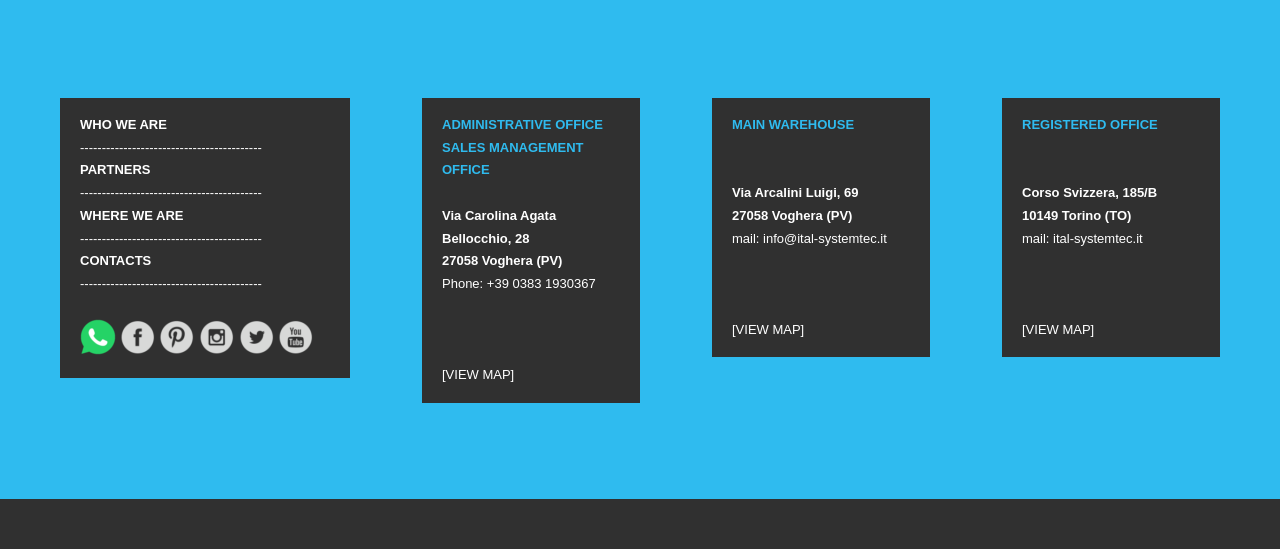Find the bounding box coordinates for the area you need to click to carry out the instruction: "Click on WHO WE ARE". The coordinates should be four float numbers between 0 and 1, indicated as [left, top, right, bottom].

[0.062, 0.213, 0.13, 0.24]